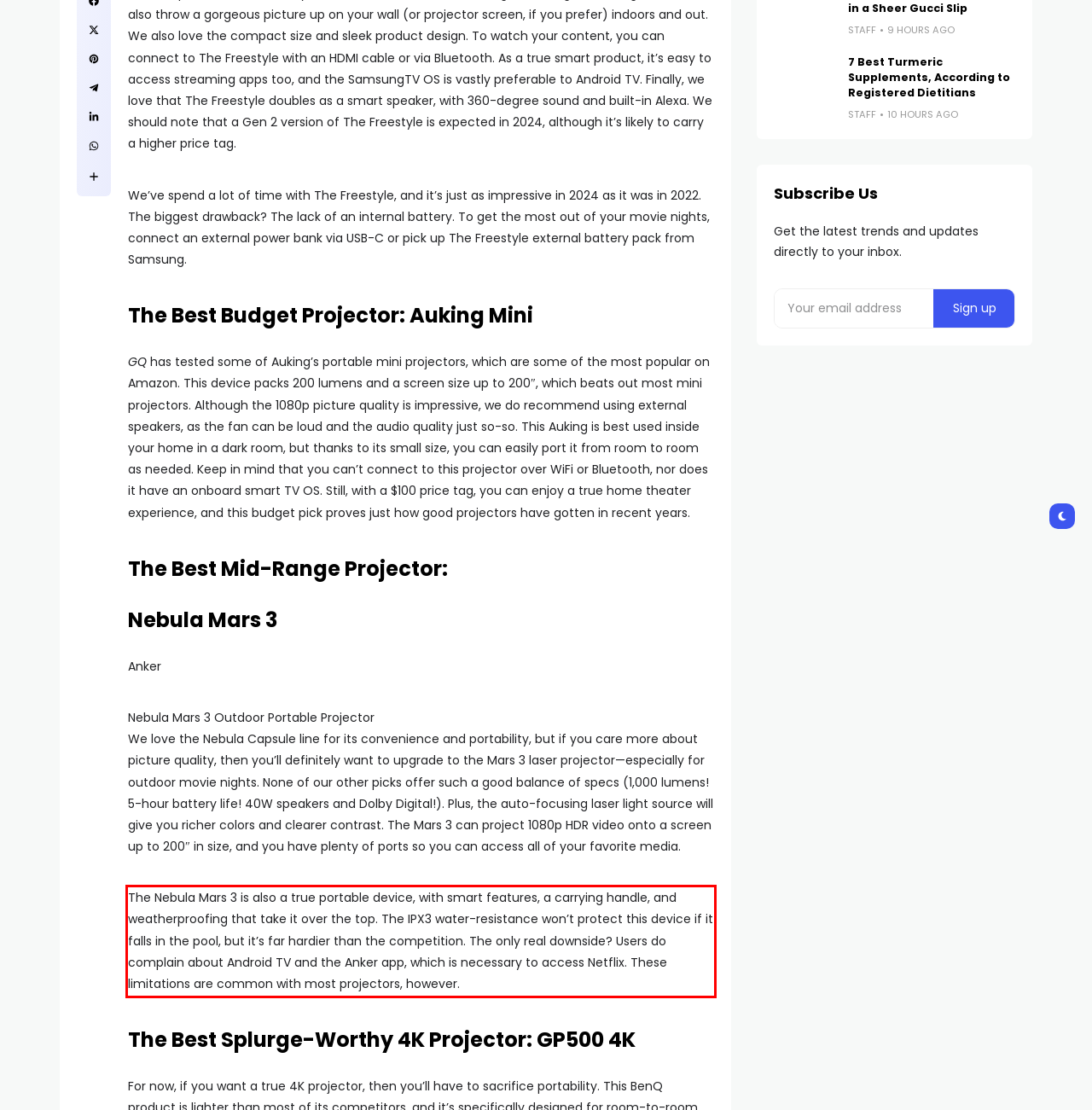Observe the screenshot of the webpage, locate the red bounding box, and extract the text content within it.

The Nebula Mars 3 is also a true portable device, with smart features, a carrying handle, and weatherproofing that take it over the top. The IPX3 water-resistance won’t protect this device if it falls in the pool, but it’s far hardier than the competition. The only real downside? Users do complain about Android TV and the Anker app, which is necessary to access Netflix. These limitations are common with most projectors, however.